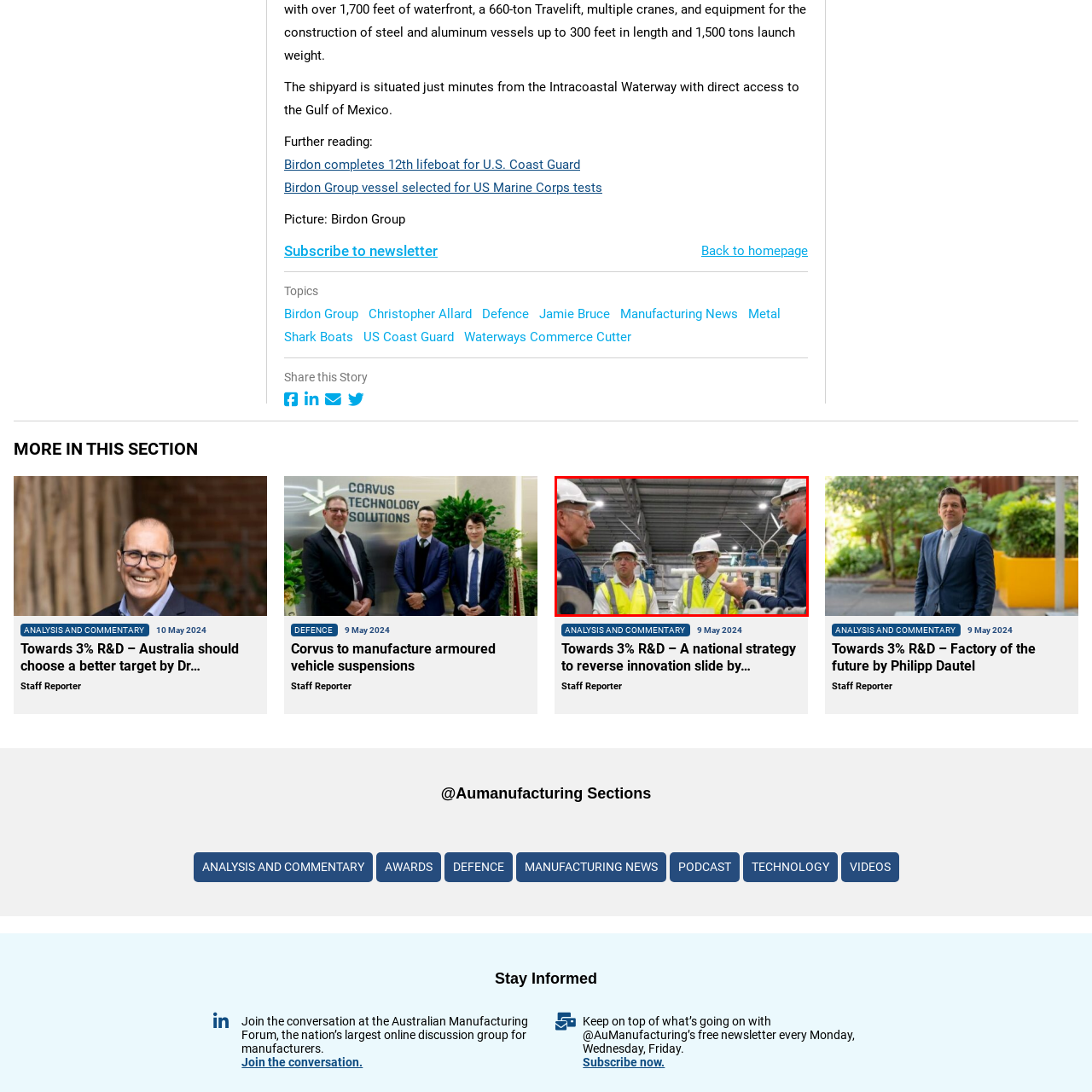Narrate the specific details and elements found within the red-bordered image.

In a bright industrial setting, four men engaged in a discussion are highlighted, all wearing protective gear including hard hats and safety glasses. The atmosphere is dynamic as they converse, possibly about the operations and advancements within the facility. The individuals are dressed in high-visibility vests, signaling a focus on safety in their work environment. This interaction reflects a moment of inspection or strategy, suggesting a collaborative effort in a manufacturing context, potentially linked to innovations in R&D. This image is associated with an article titled "Towards 3% R&D – A national strategy to reverse innovation slide by Dr John Howard," indicating its relevance to discussions on boosting research and development within the industry.